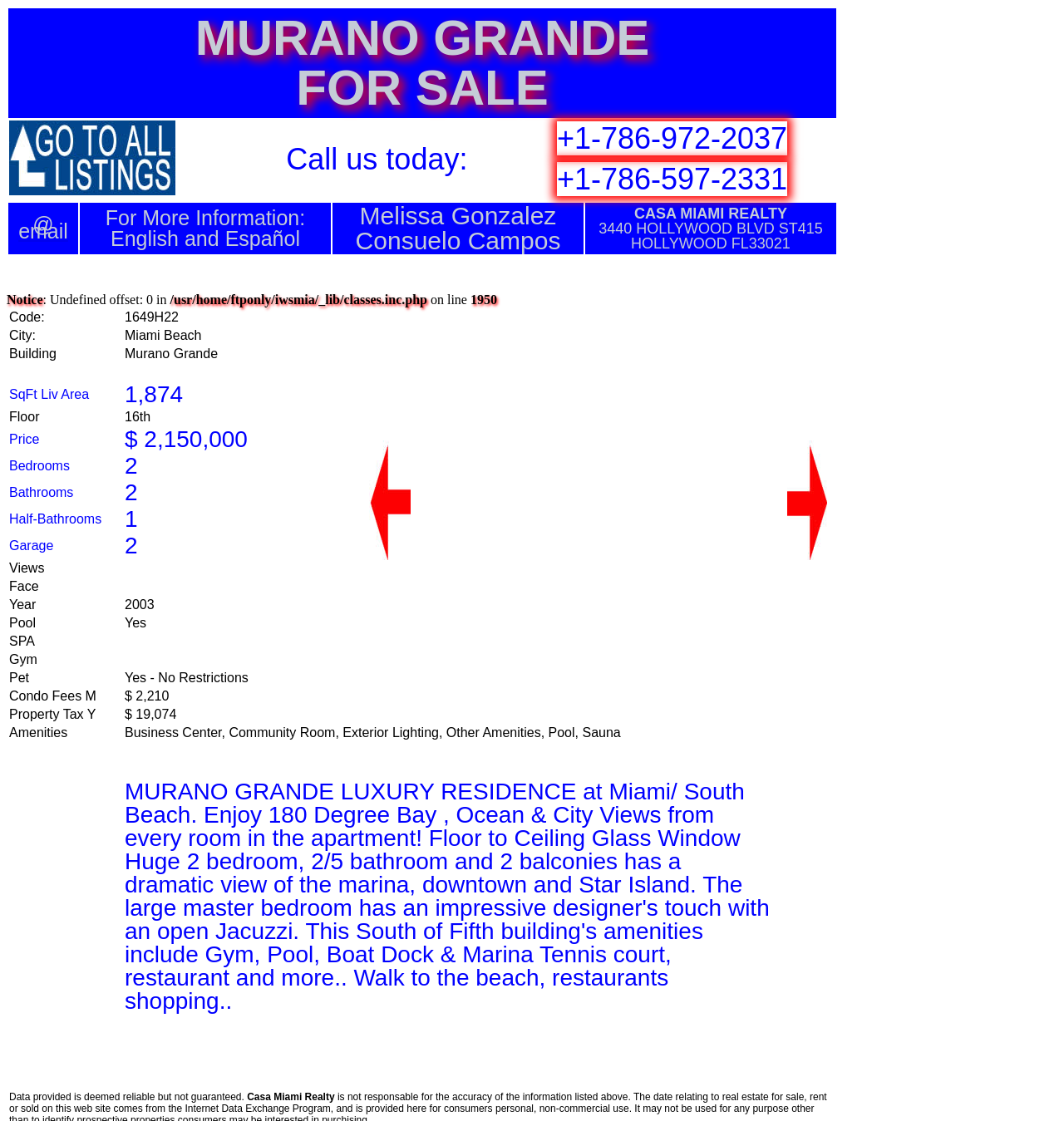Refer to the element description Español and identify the corresponding bounding box in the screenshot. Format the coordinates as (top-left x, top-left y, bottom-right x, bottom-right y) with values in the range of 0 to 1.

[0.211, 0.202, 0.282, 0.223]